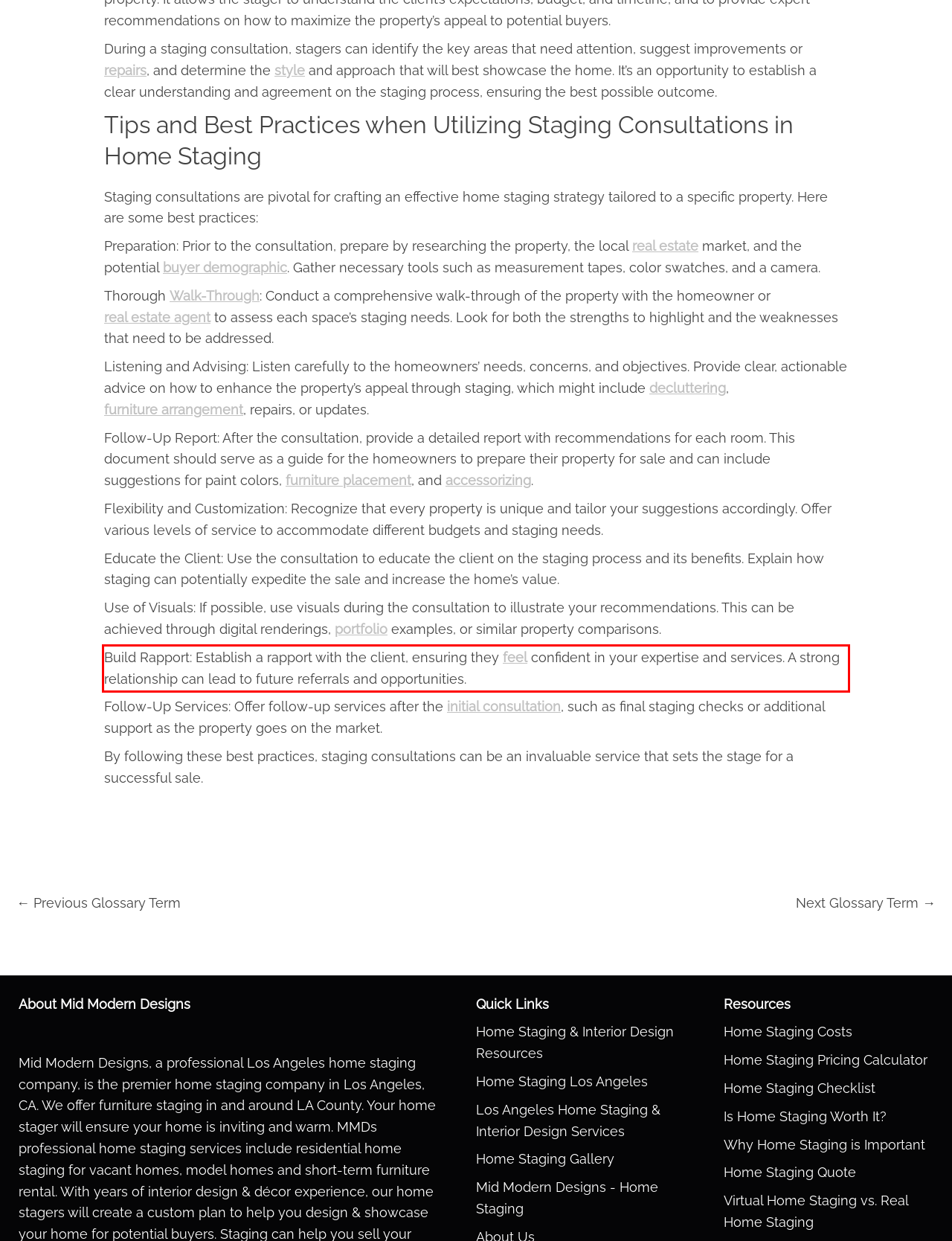There is a UI element on the webpage screenshot marked by a red bounding box. Extract and generate the text content from within this red box.

Build Rapport: Establish a rapport with the client, ensuring they feel confident in your expertise and services. A strong relationship can lead to future referrals and opportunities.